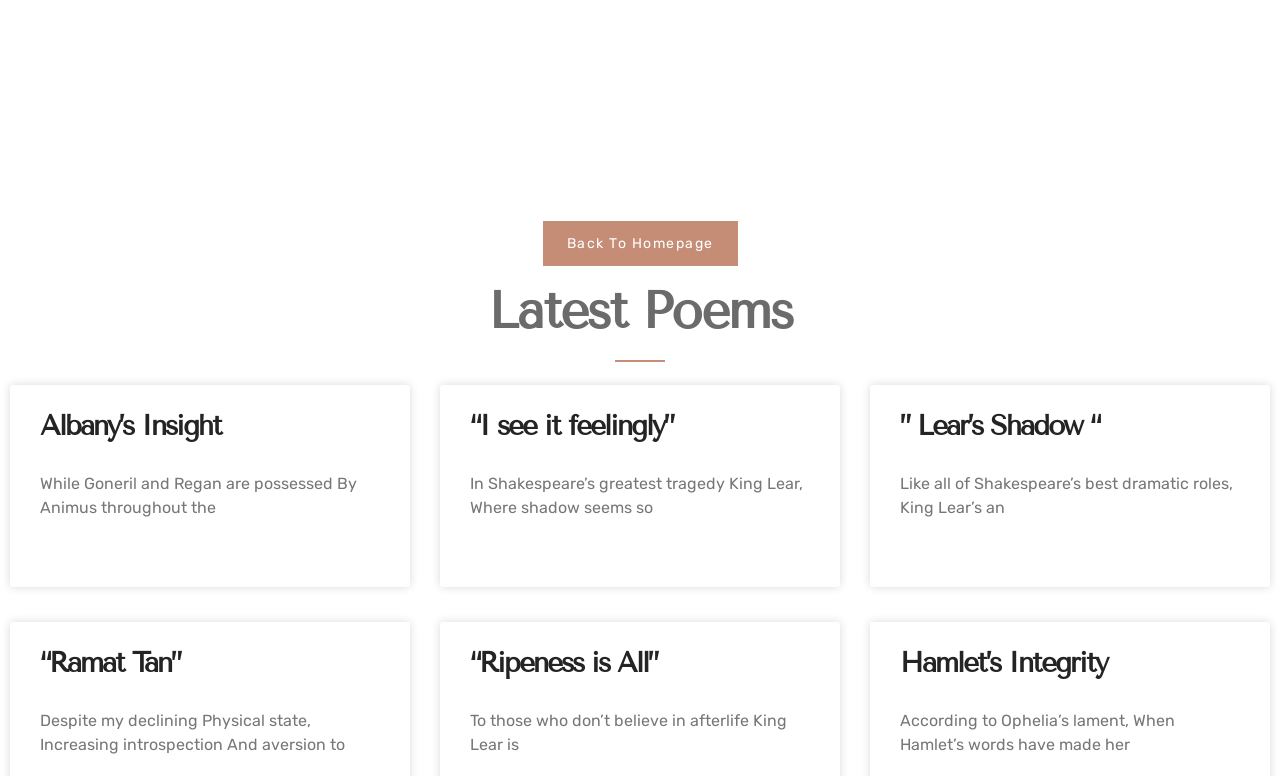Please indicate the bounding box coordinates of the element's region to be clicked to achieve the instruction: "read more about ” Lear’s Shadow “". Provide the coordinates as four float numbers between 0 and 1, i.e., [left, top, right, bottom].

[0.703, 0.707, 0.78, 0.73]